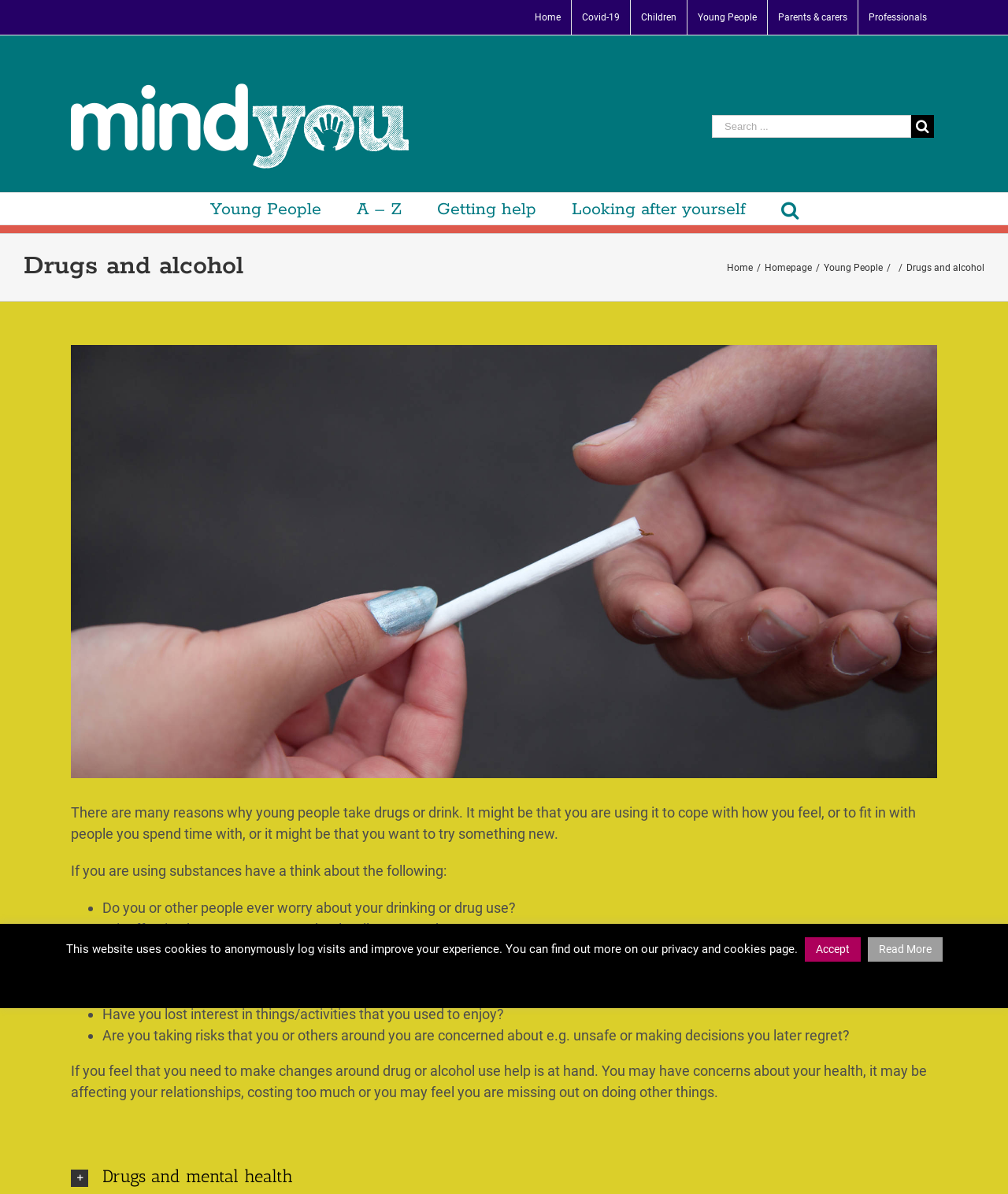Find the bounding box coordinates of the element you need to click on to perform this action: 'Read more about drugs and alcohol'. The coordinates should be represented by four float values between 0 and 1, in the format [left, top, right, bottom].

[0.899, 0.219, 0.977, 0.229]